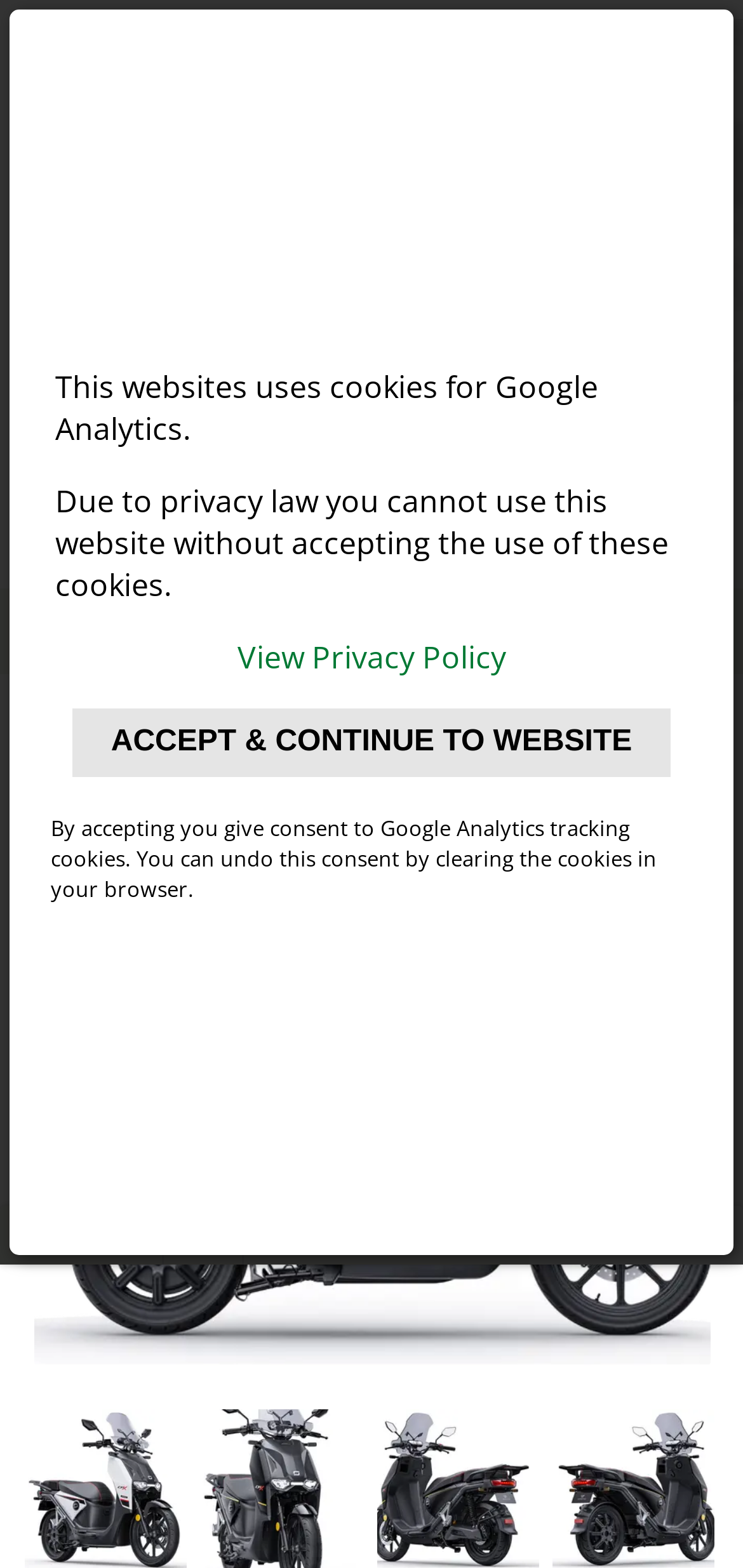Respond with a single word or phrase to the following question: How many images are on the webpage?

3